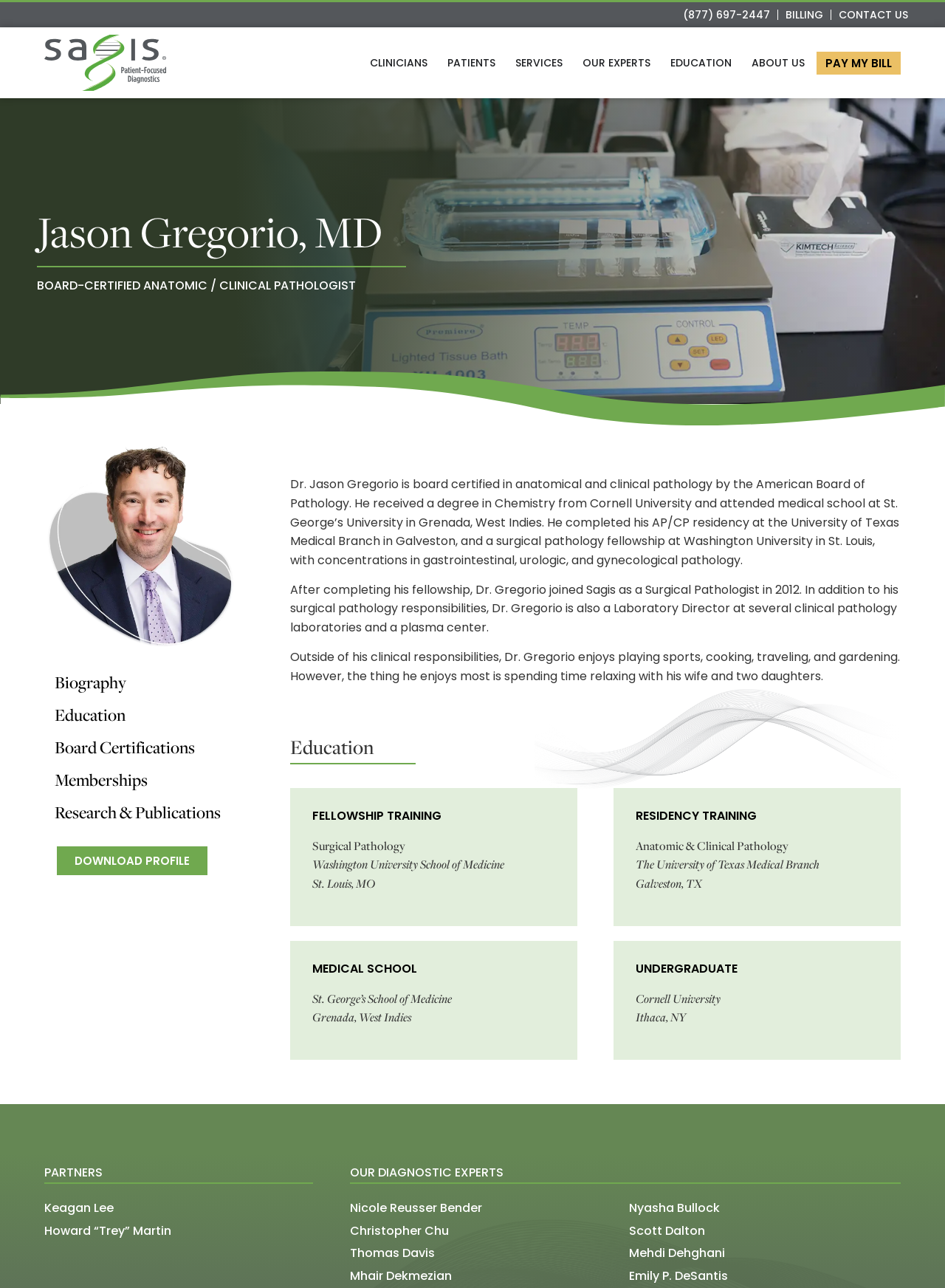Please identify the primary heading of the webpage and give its text content.

Jason Gregorio, MD